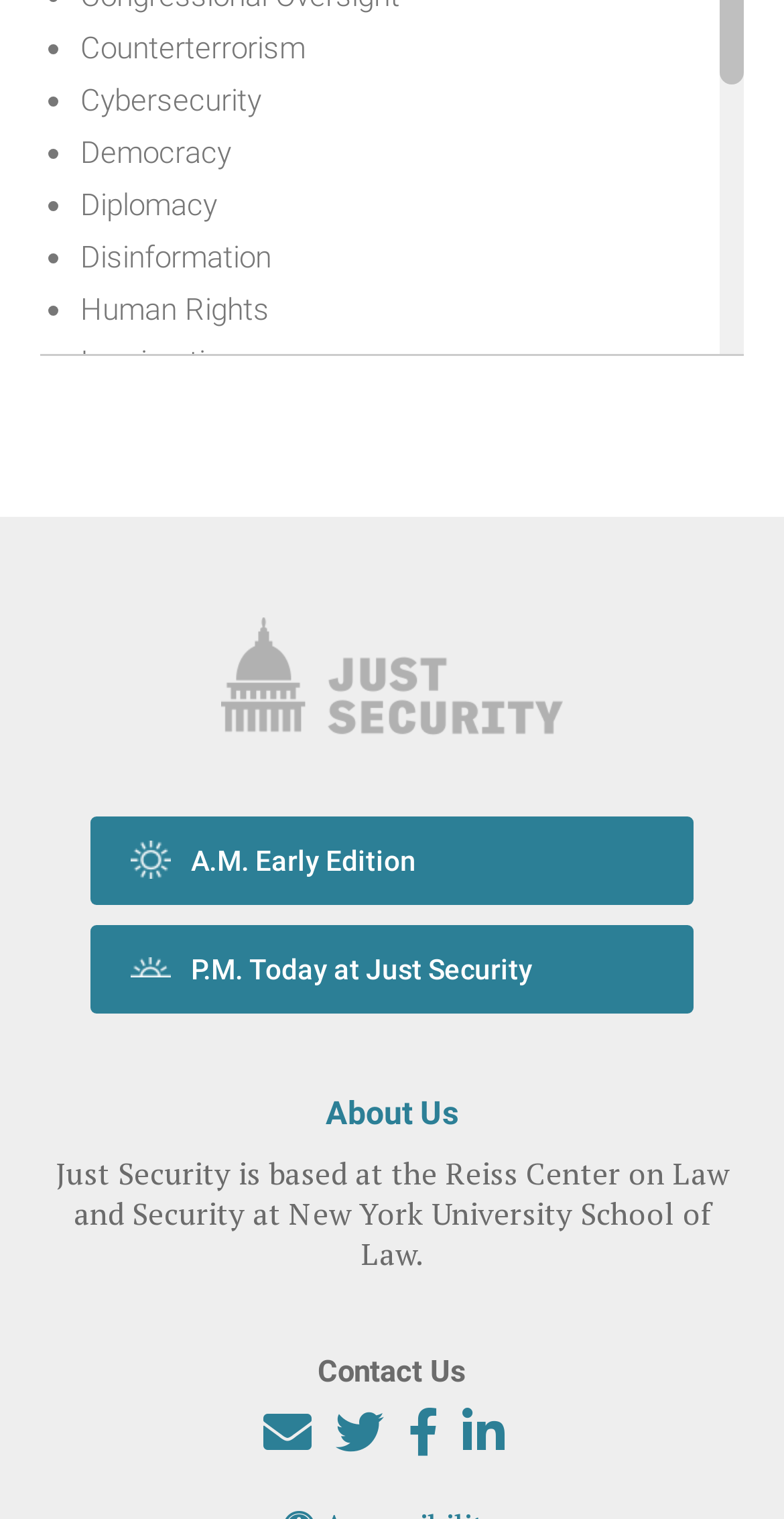Determine the bounding box coordinates of the section to be clicked to follow the instruction: "read the article by Ambassador (ret) Ian Kelly". The coordinates should be given as four float numbers between 0 and 1, formatted as [left, top, right, bottom].

[0.097, 0.026, 0.518, 0.047]